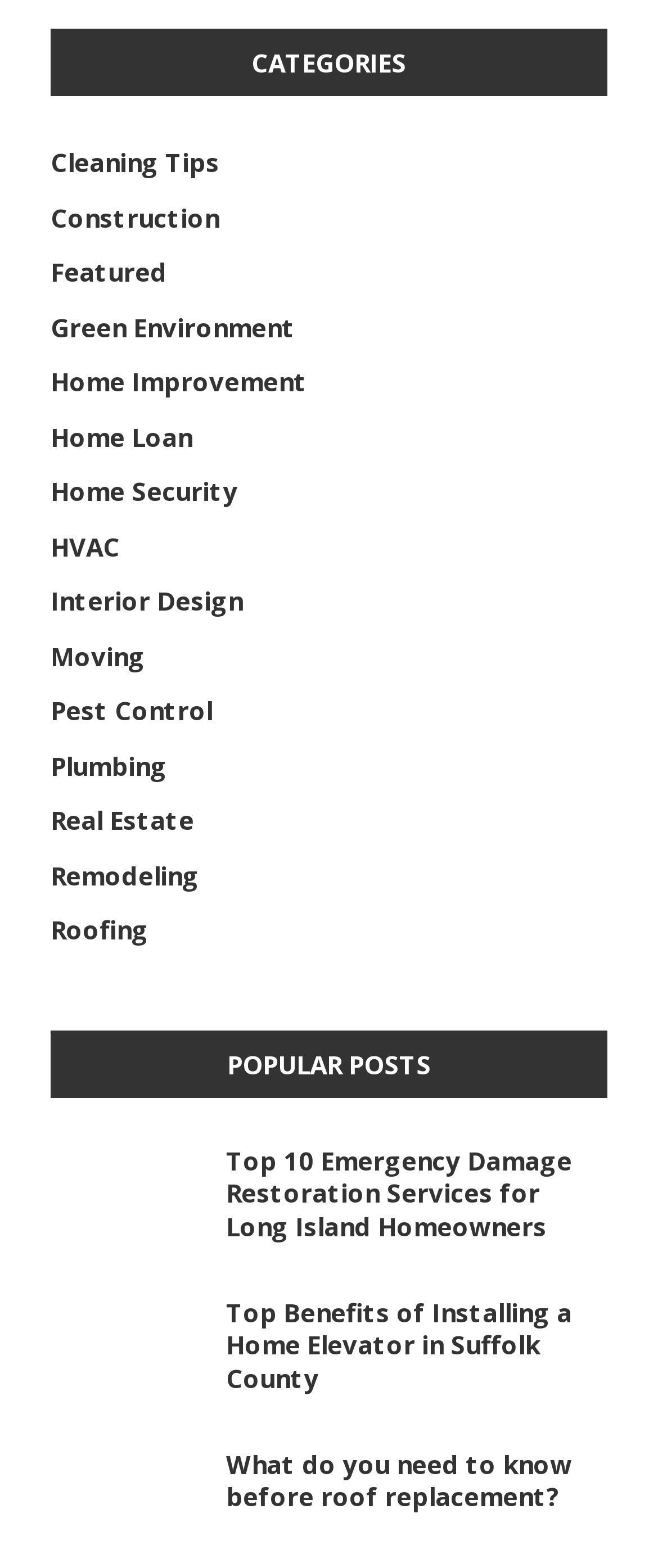Determine the bounding box coordinates for the area that should be clicked to carry out the following instruction: "Read 'What do you need to know before roof replacement?'".

[0.344, 0.923, 0.869, 0.965]